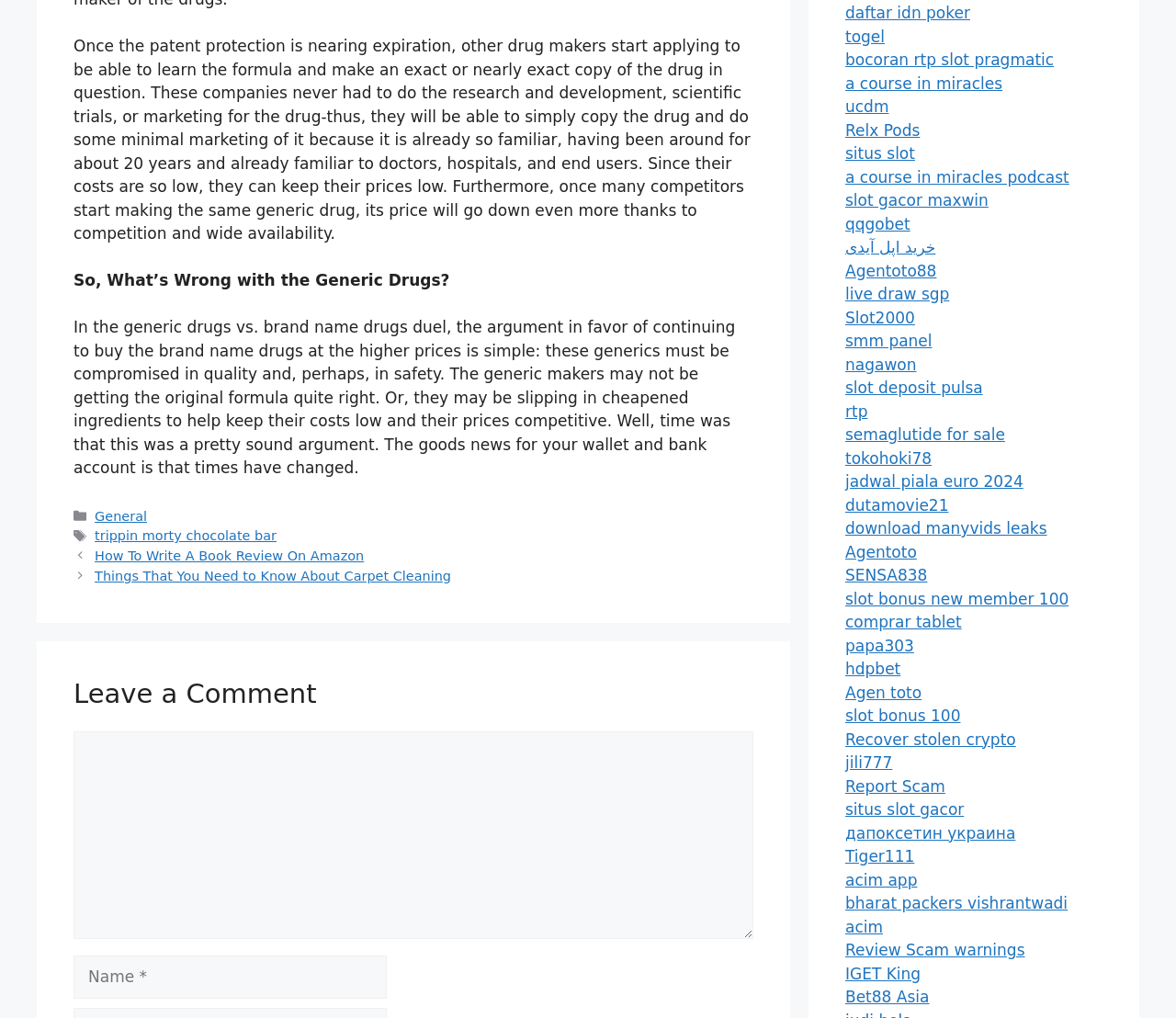Please specify the bounding box coordinates of the area that should be clicked to accomplish the following instruction: "Click the 'daftar idn poker' link". The coordinates should consist of four float numbers between 0 and 1, i.e., [left, top, right, bottom].

[0.719, 0.004, 0.825, 0.022]